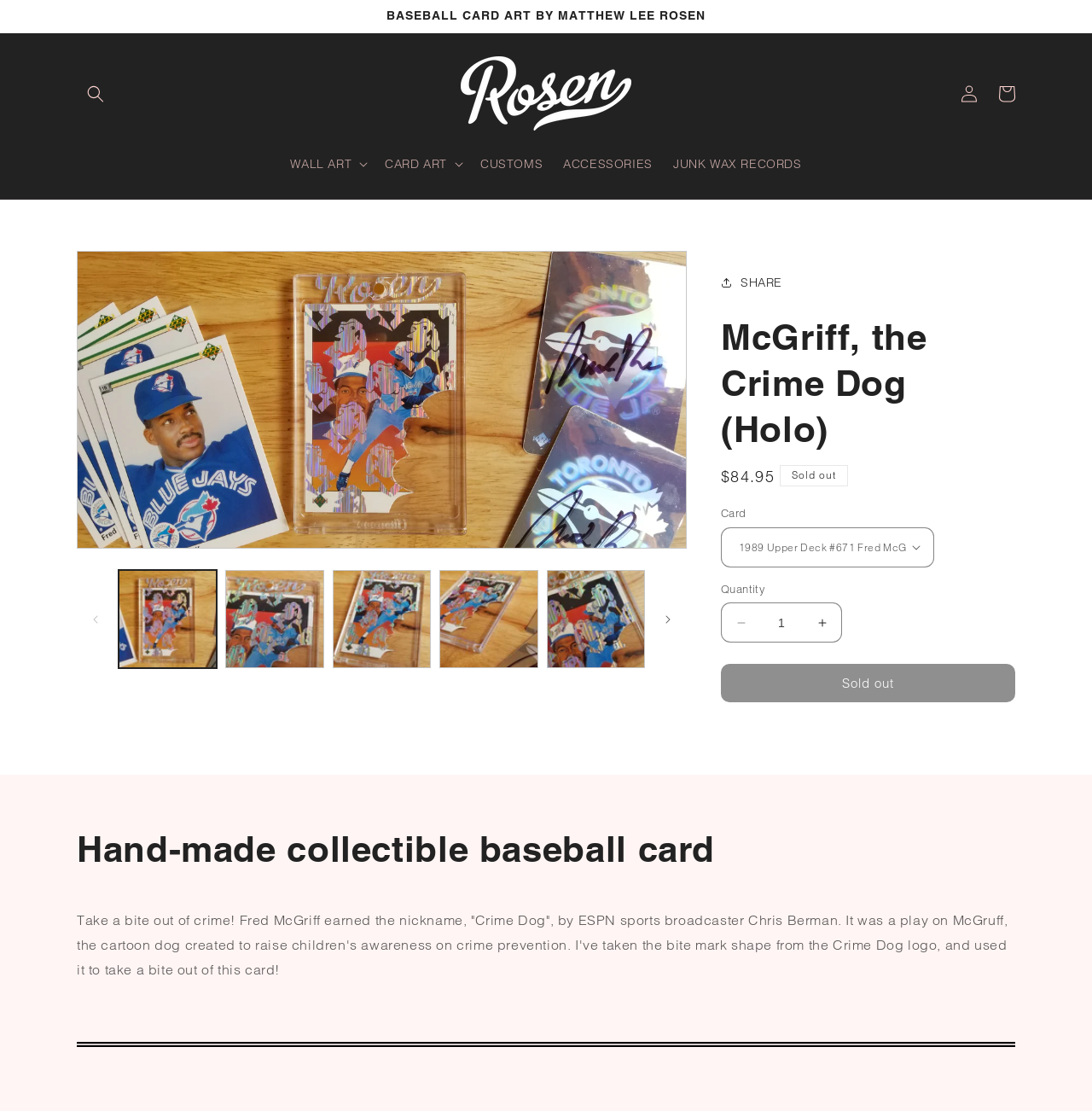Pinpoint the bounding box coordinates of the element that must be clicked to accomplish the following instruction: "Log in". The coordinates should be in the format of four float numbers between 0 and 1, i.e., [left, top, right, bottom].

[0.87, 0.067, 0.905, 0.101]